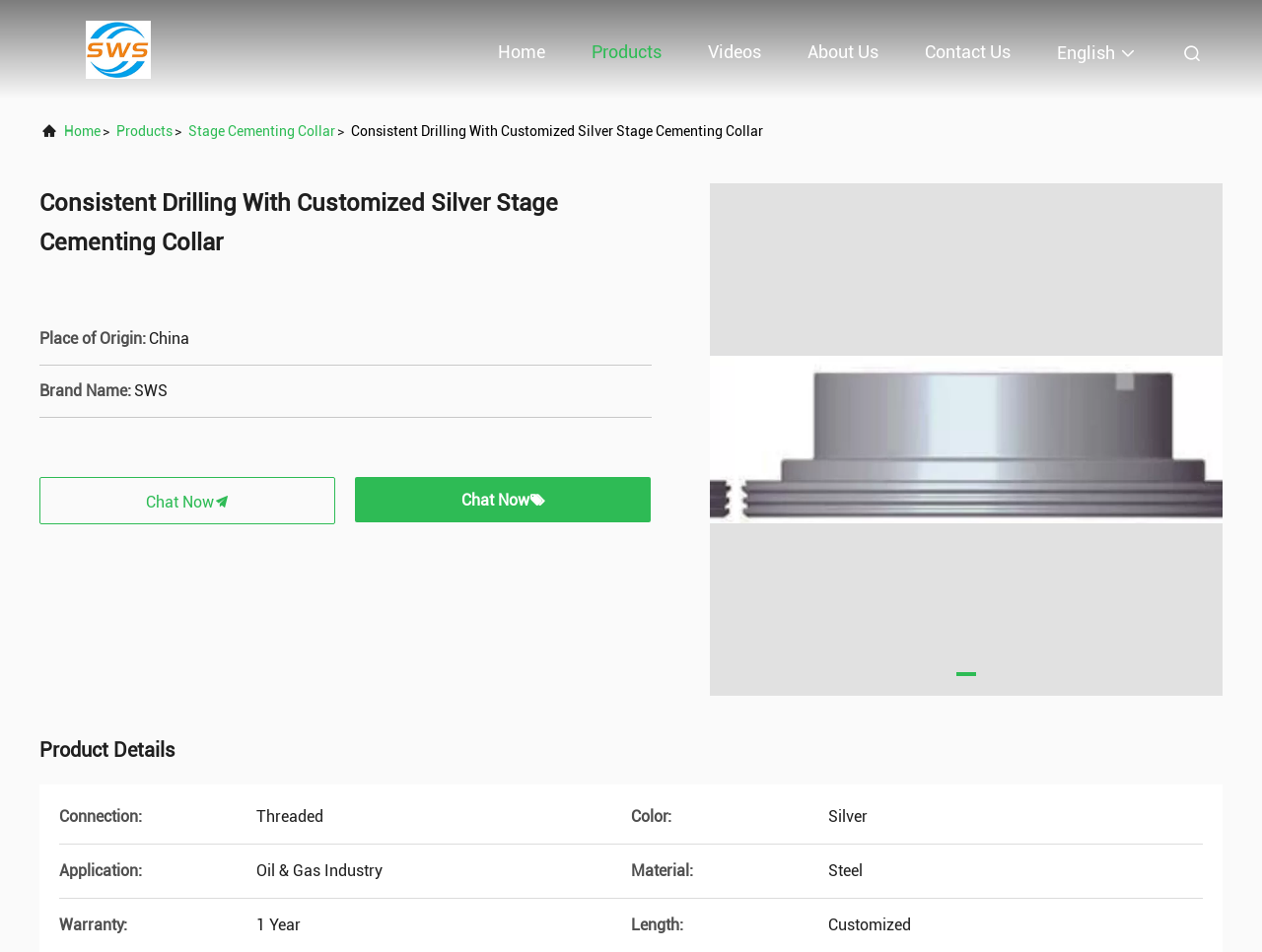Highlight the bounding box coordinates of the region I should click on to meet the following instruction: "Search for something".

None